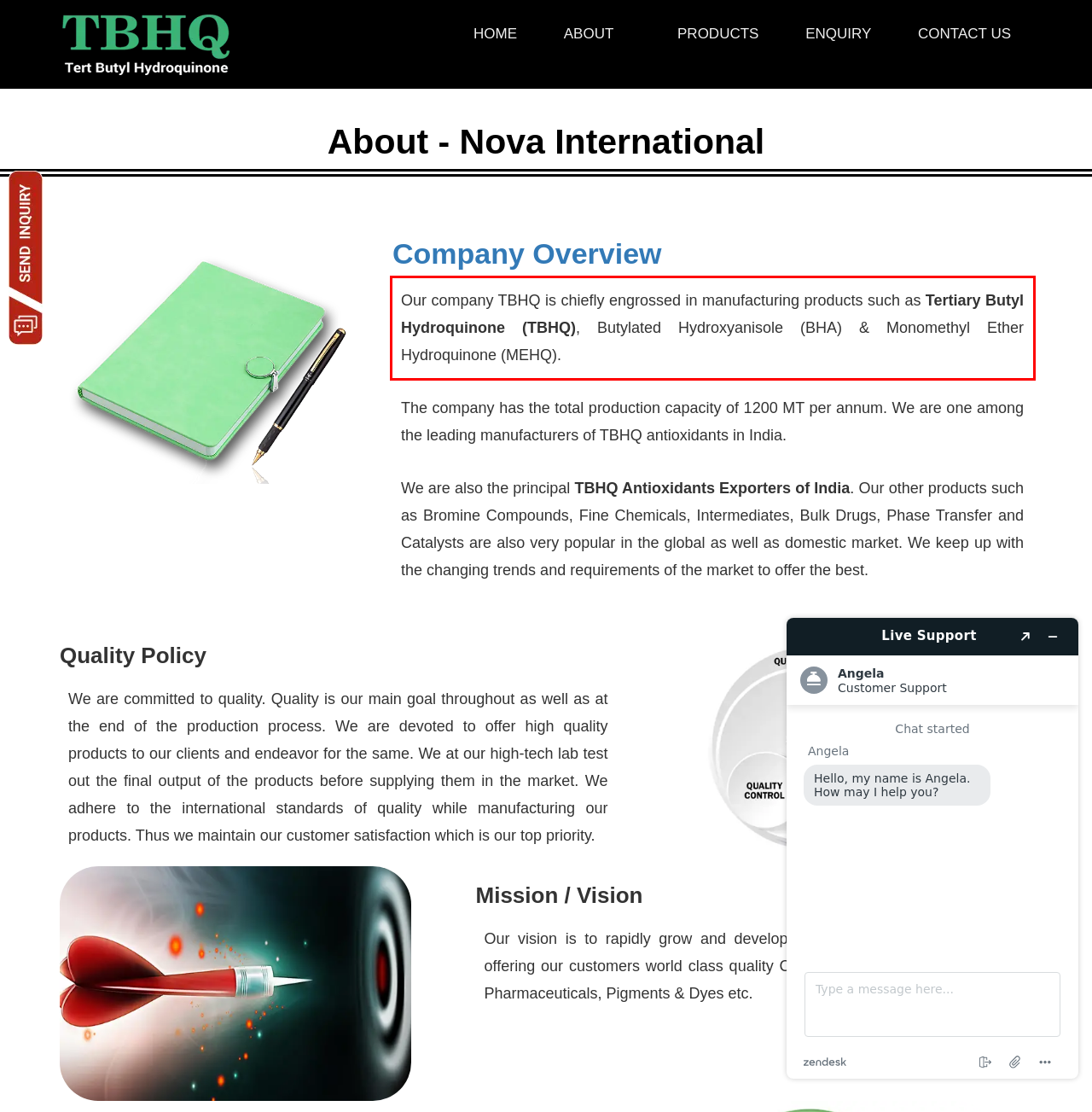Using the provided screenshot, read and generate the text content within the red-bordered area.

Our company TBHQ is chiefly engrossed in manufacturing products such as Tertiary Butyl Hydroquinone (TBHQ), Butylated Hydroxyanisole (BHA) & Monomethyl Ether Hydroquinone (MEHQ).